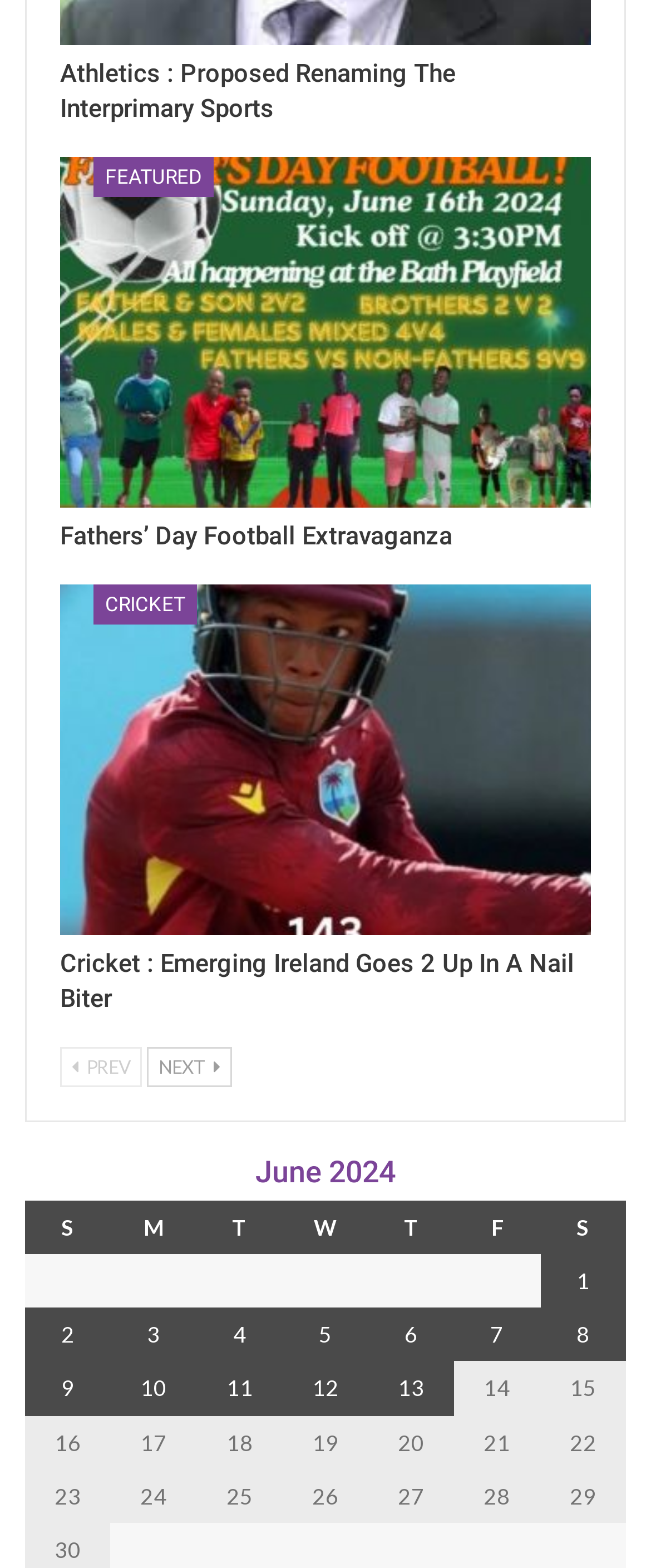Please identify the bounding box coordinates of where to click in order to follow the instruction: "Read 'Fathers’ Day football Extravaganza'".

[0.092, 0.331, 0.908, 0.353]